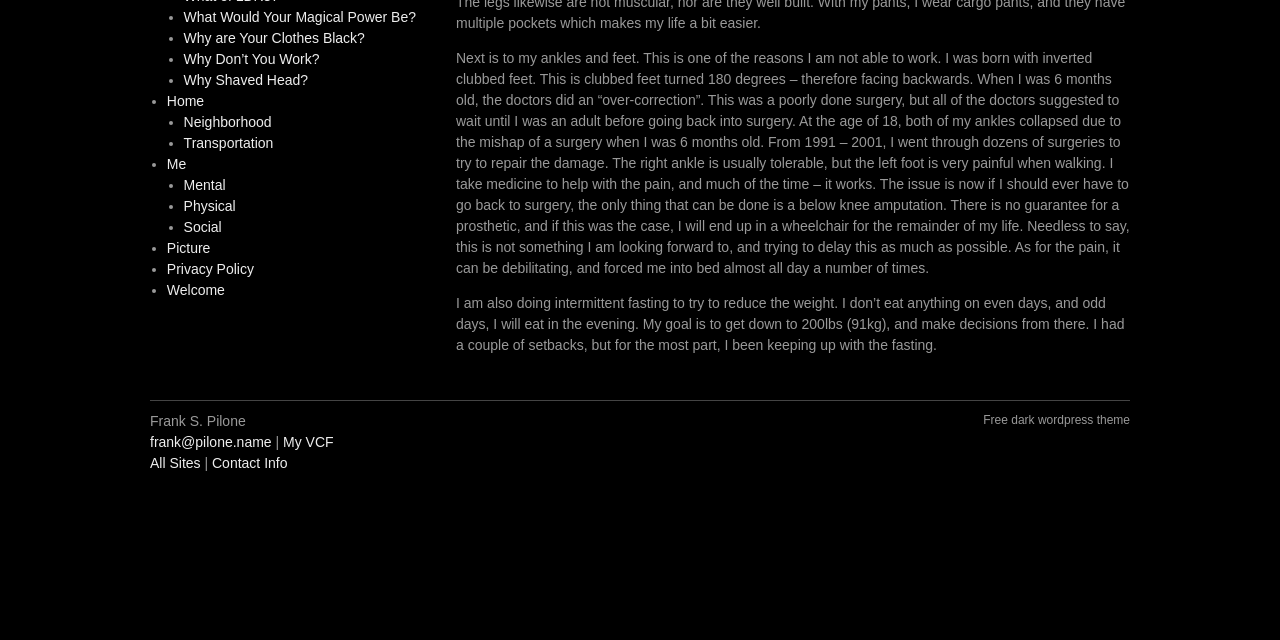Given the webpage screenshot, identify the bounding box of the UI element that matches this description: "Why are Your Clothes Black?".

[0.143, 0.048, 0.285, 0.073]